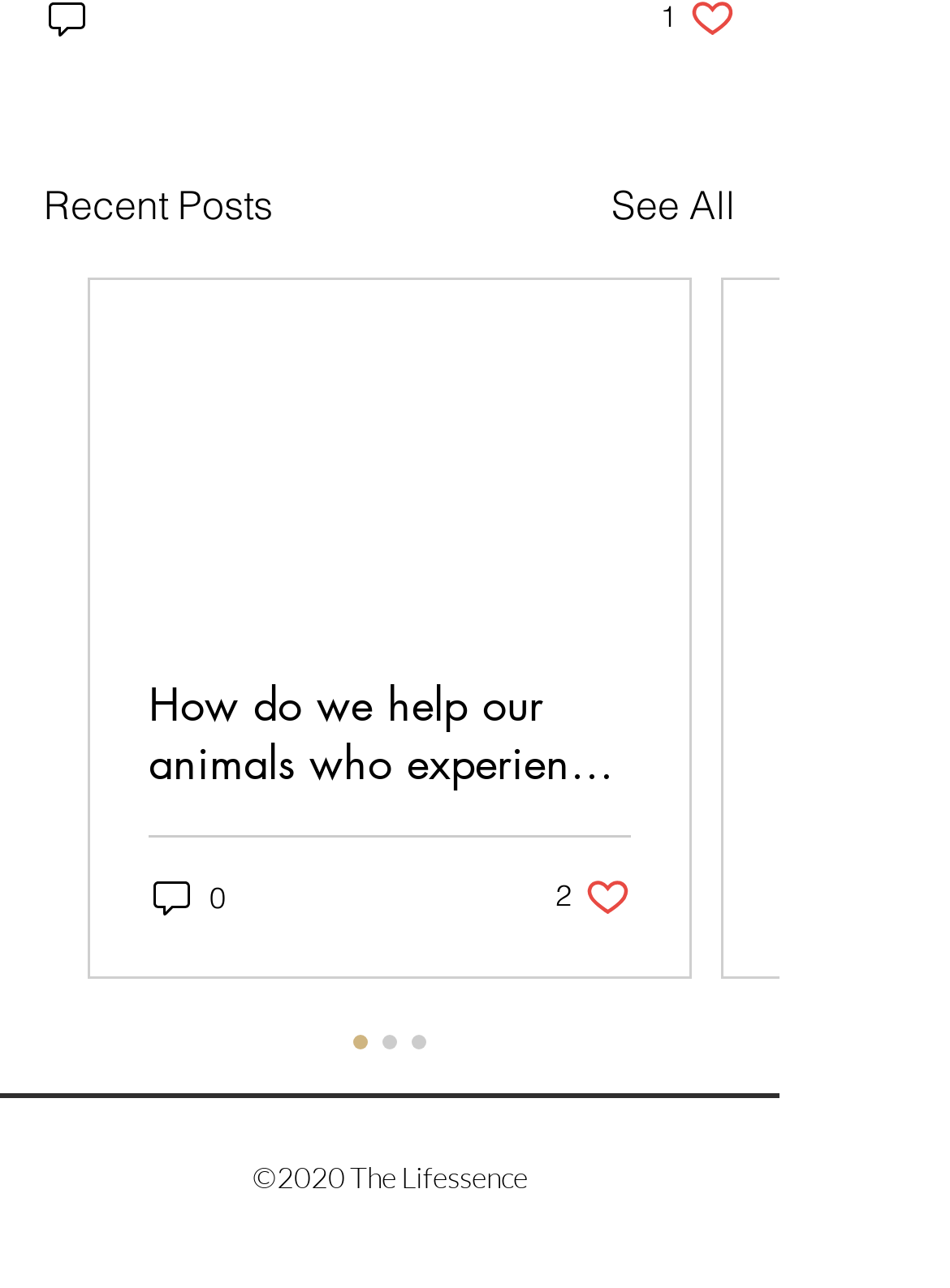What is the purpose of the 'See All' link? Analyze the screenshot and reply with just one word or a short phrase.

To view all recent posts